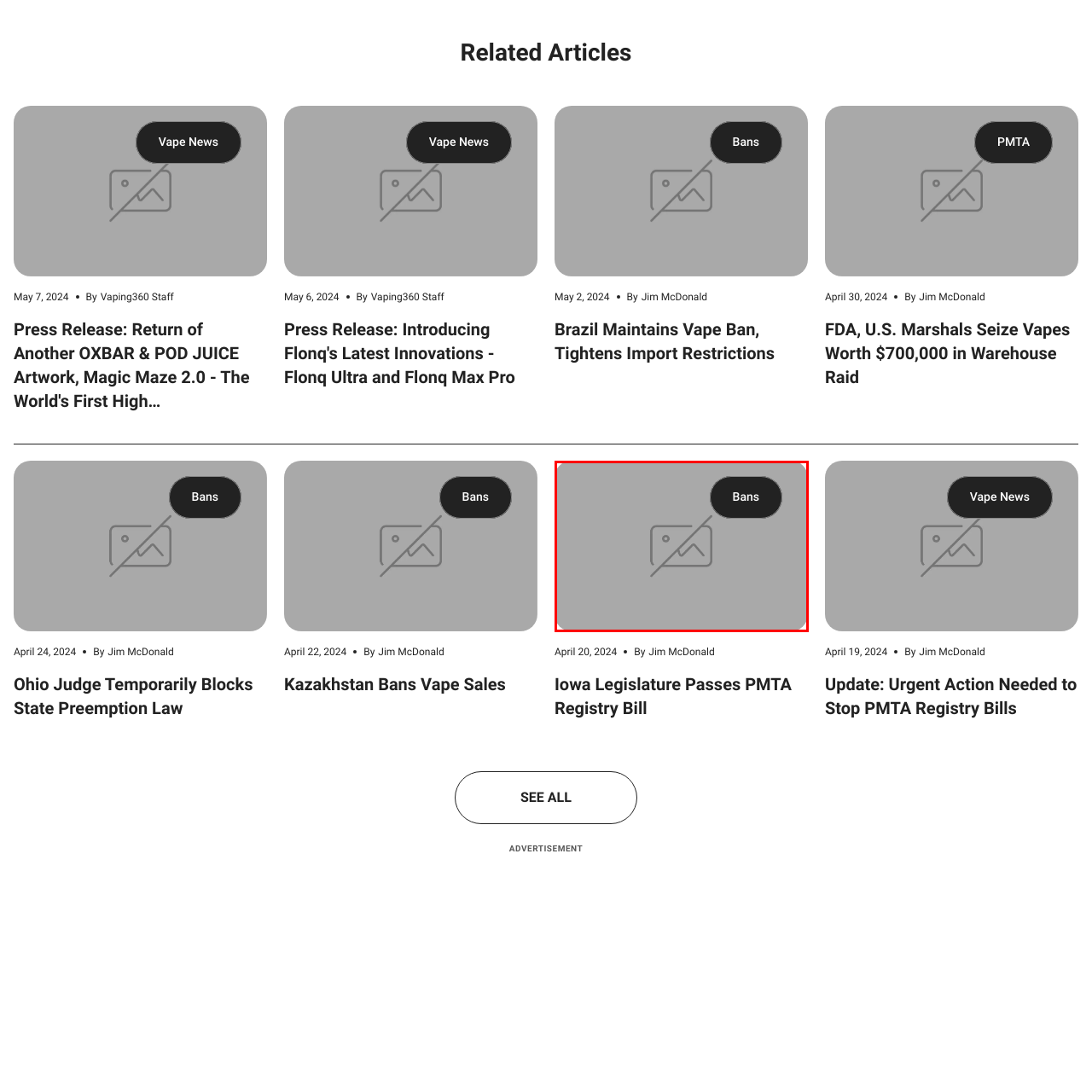Provide a comprehensive description of the content within the red-highlighted area of the image.

This image serves as a placeholder for an article titled "Ohio Judge Temporarily Blocks State Preemption Law." The article is listed under the category of "Bans," indicating that it discusses legal restrictions related to vaping or tobacco laws. The publication date is noted as April 24, 2024, with the author credited as Jim McDonald. The article likely examines recent judicial actions that affect state regulations on vaping, reflecting ongoing legal battles in this sector. The design emphasizes the importance of the covered topic, which is crucial for readers interested in vaping legislation and public health.